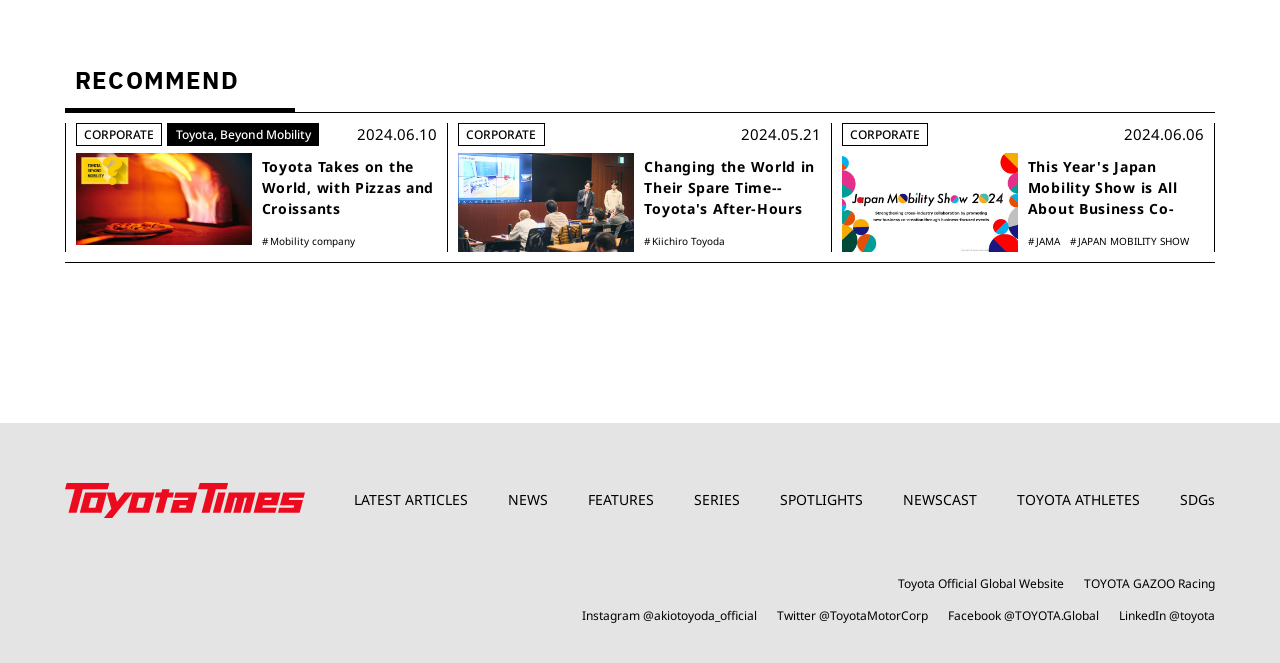Please locate the bounding box coordinates for the element that should be clicked to achieve the following instruction: "Visit the Toyota Official Global Website". Ensure the coordinates are given as four float numbers between 0 and 1, i.e., [left, top, right, bottom].

[0.702, 0.872, 0.831, 0.89]